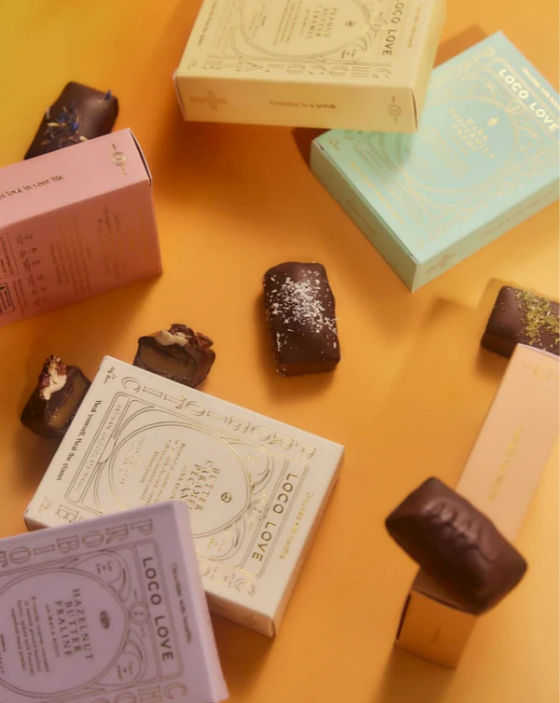Use a single word or phrase to answer the question:
Are the chocolates vegan?

Yes